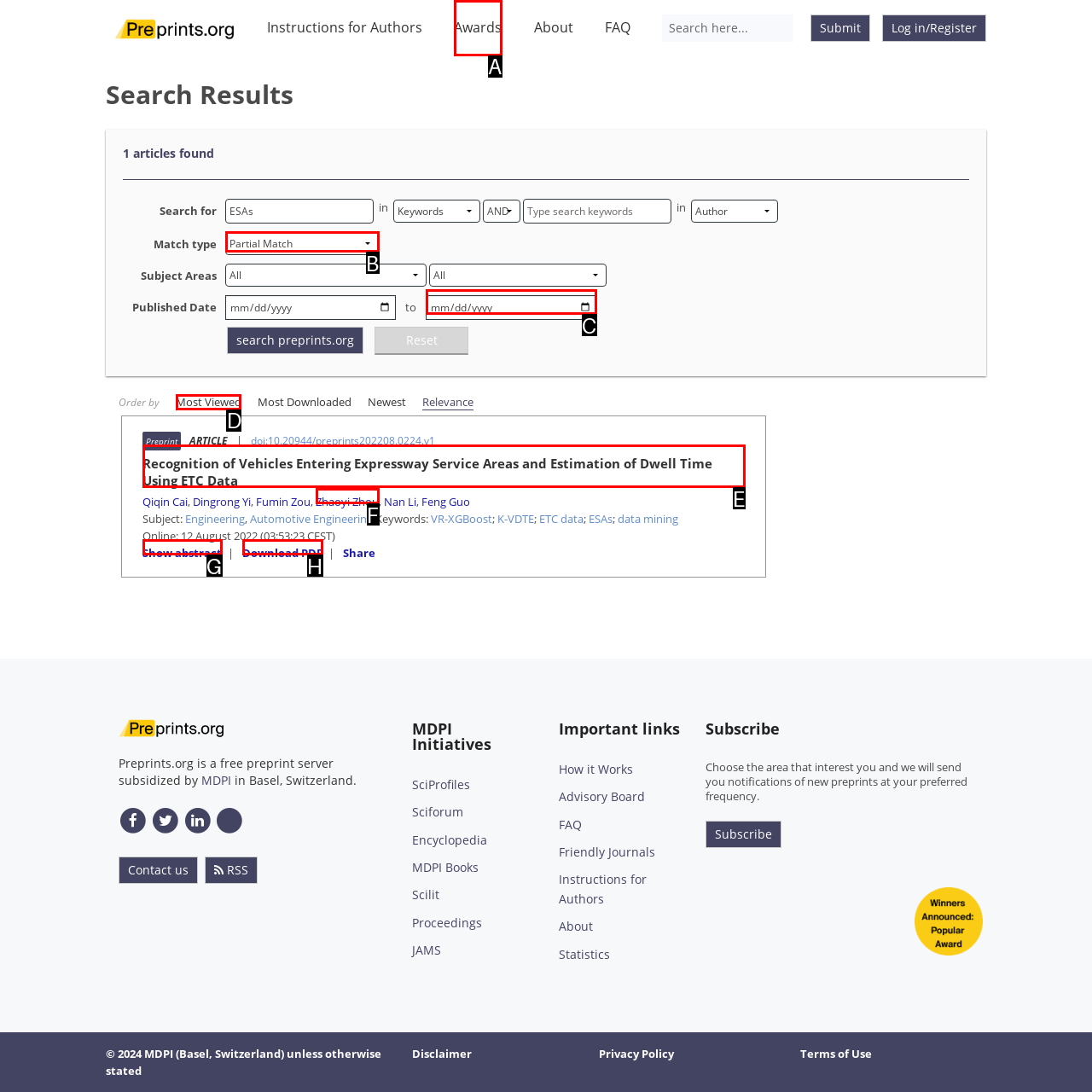Tell me which letter corresponds to the UI element that should be clicked to fulfill this instruction: Sort by most viewed
Answer using the letter of the chosen option directly.

D